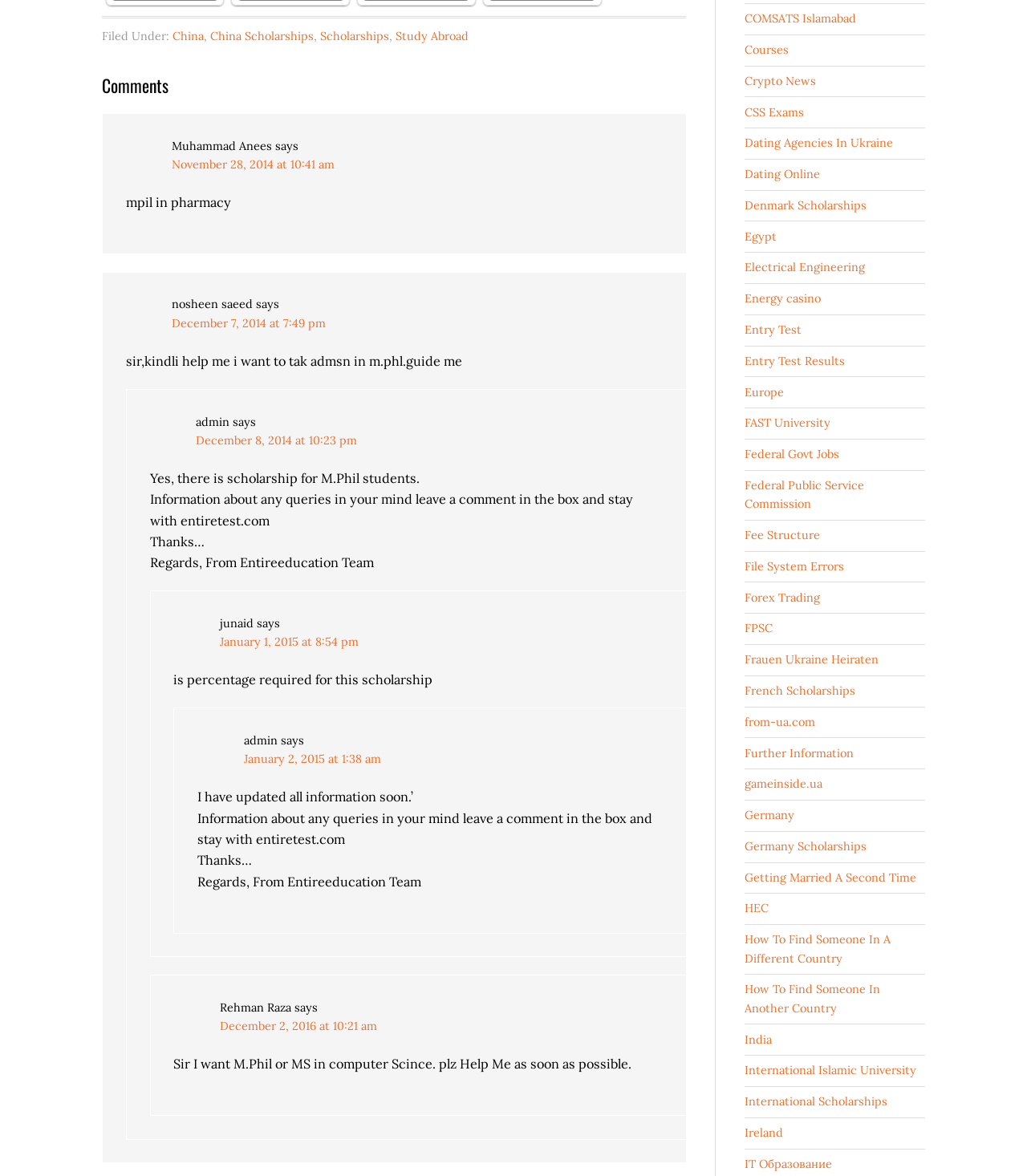Locate the bounding box coordinates of the element to click to perform the following action: 'Click the link 'China Scholarships''. The coordinates should be given as four float values between 0 and 1, in the form of [left, top, right, bottom].

[0.806, 0.018, 0.918, 0.032]